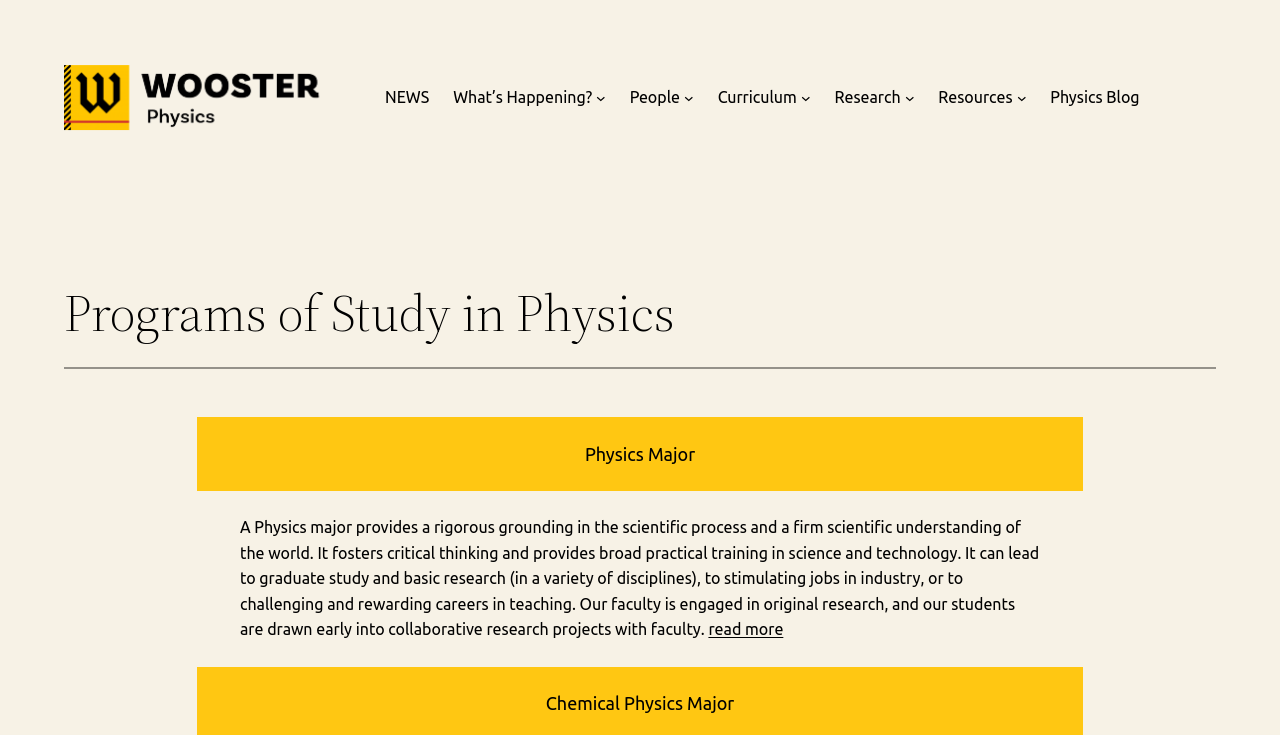Provide a brief response using a word or short phrase to this question:
What is the purpose of a Physics major?

Provides rigorous grounding in scientific process